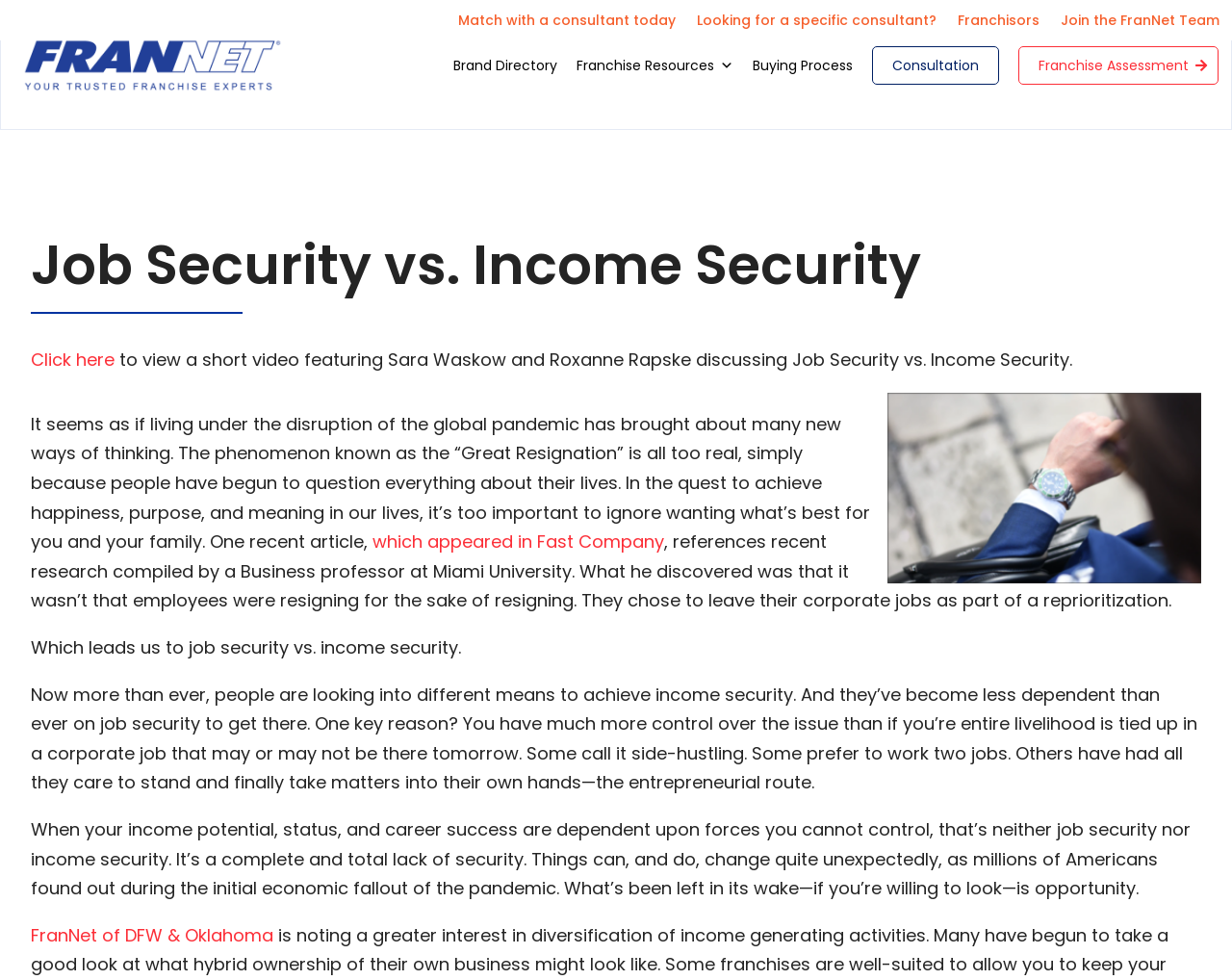Please identify the bounding box coordinates of the element that needs to be clicked to perform the following instruction: "Match with a consultant today".

[0.372, 0.01, 0.549, 0.031]